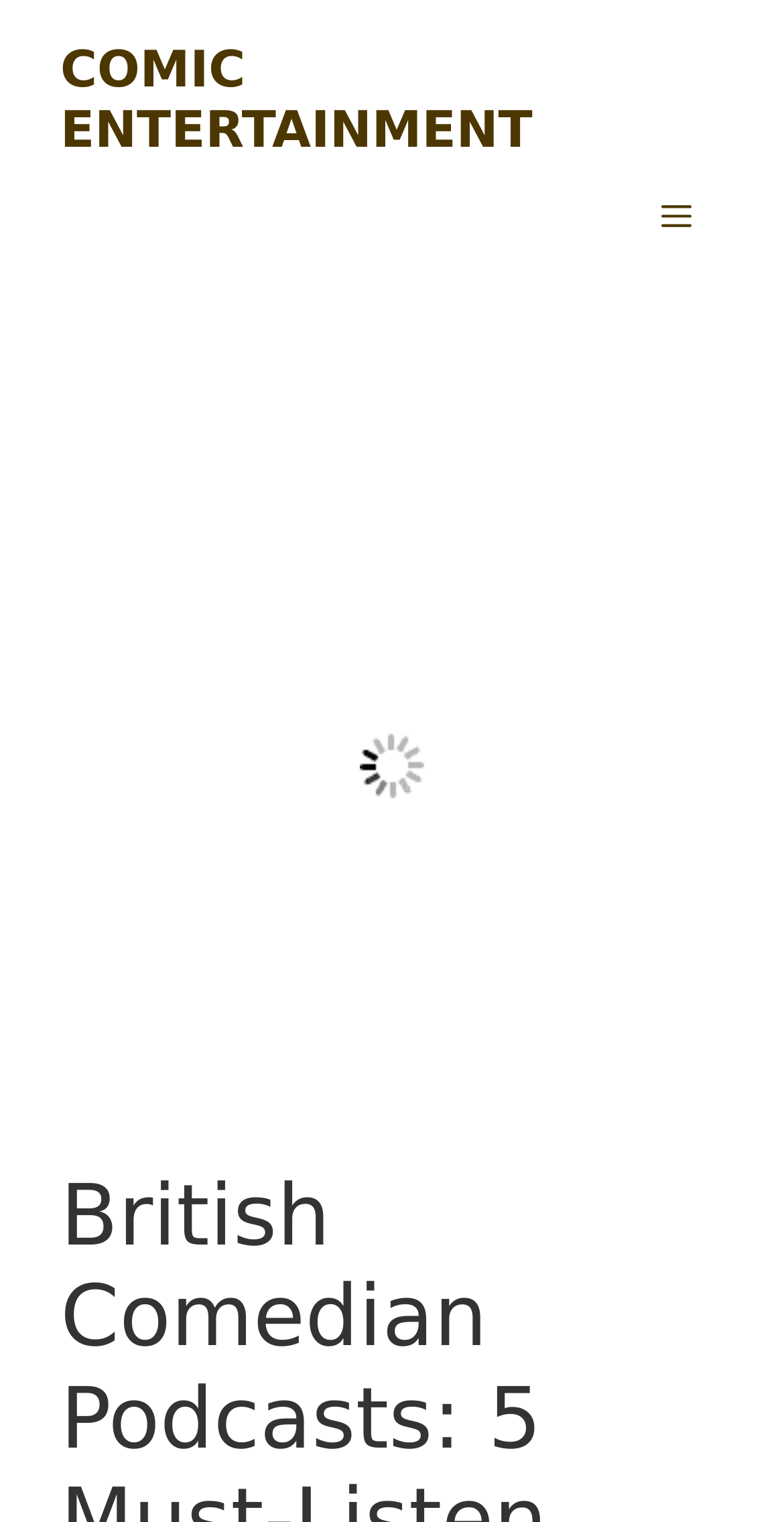Please find the bounding box for the following UI element description. Provide the coordinates in (top-left x, top-left y, bottom-right x, bottom-right y) format, with values between 0 and 1: Best TikTok follower site

None